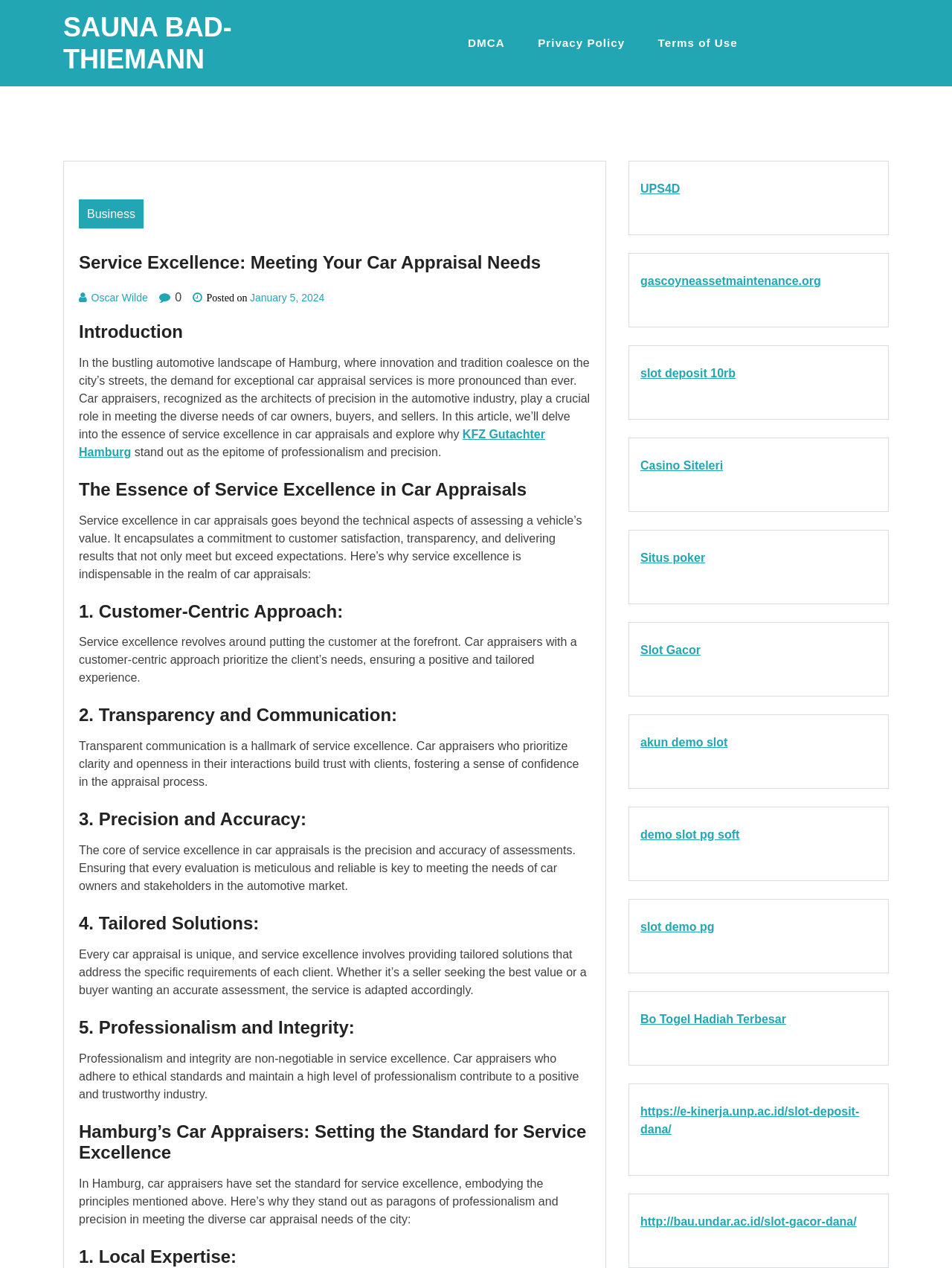Pinpoint the bounding box coordinates of the clickable element needed to complete the instruction: "Click SAUNA BAD-THIEMANN link". The coordinates should be provided as four float numbers between 0 and 1: [left, top, right, bottom].

[0.066, 0.009, 0.243, 0.059]